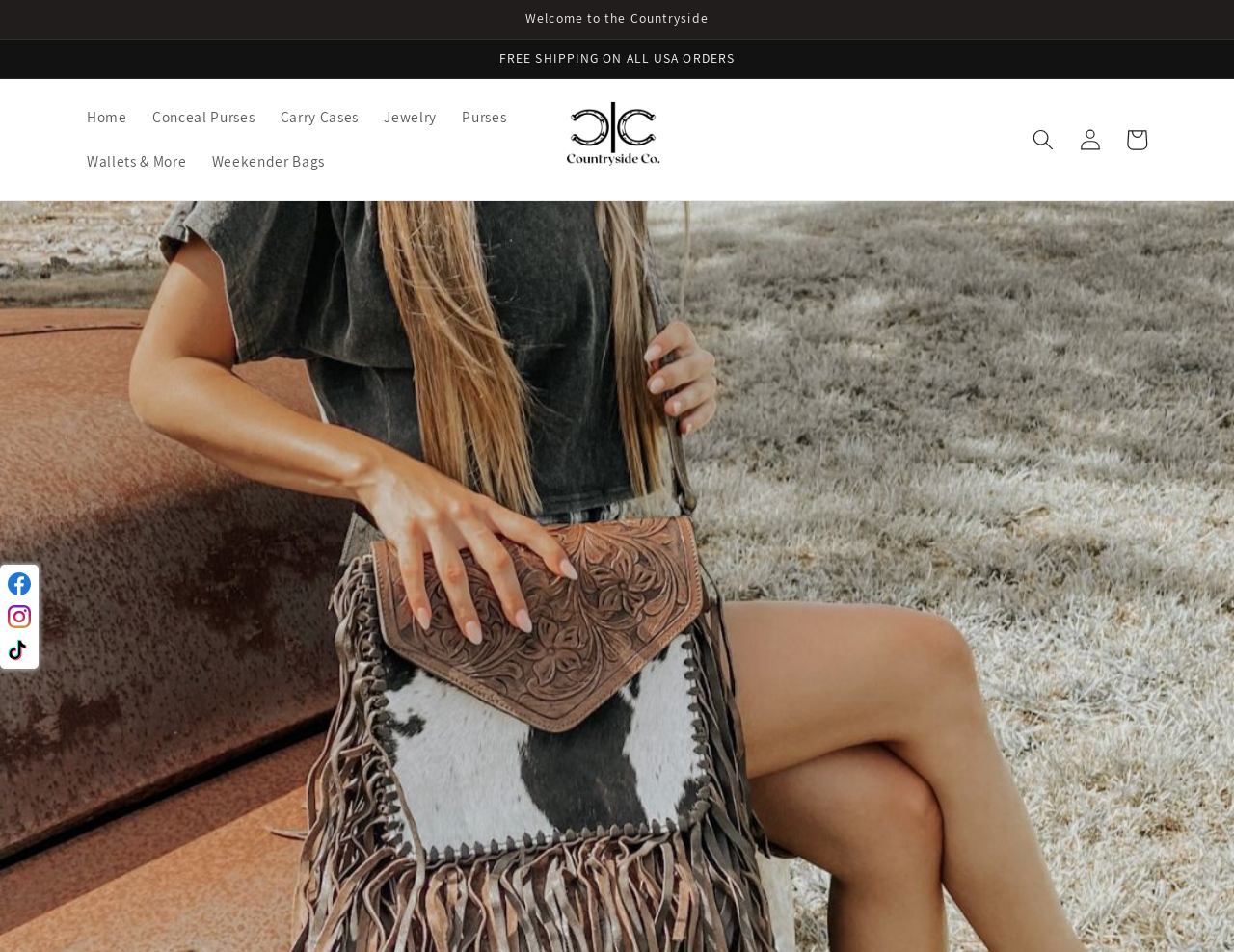Provide the bounding box coordinates of the area you need to click to execute the following instruction: "log in to account".

[0.864, 0.122, 0.902, 0.171]